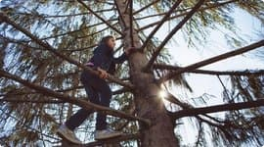Analyze the image and give a detailed response to the question:
What is the spirit evoked by this image?

The caption states that the image captures the spirit of adventure and the joy of exploring nature, evoking a sense of freedom and childhood curiosity. This suggests that the image conveys a sense of liberation and wonder, reminiscent of childhood experiences.